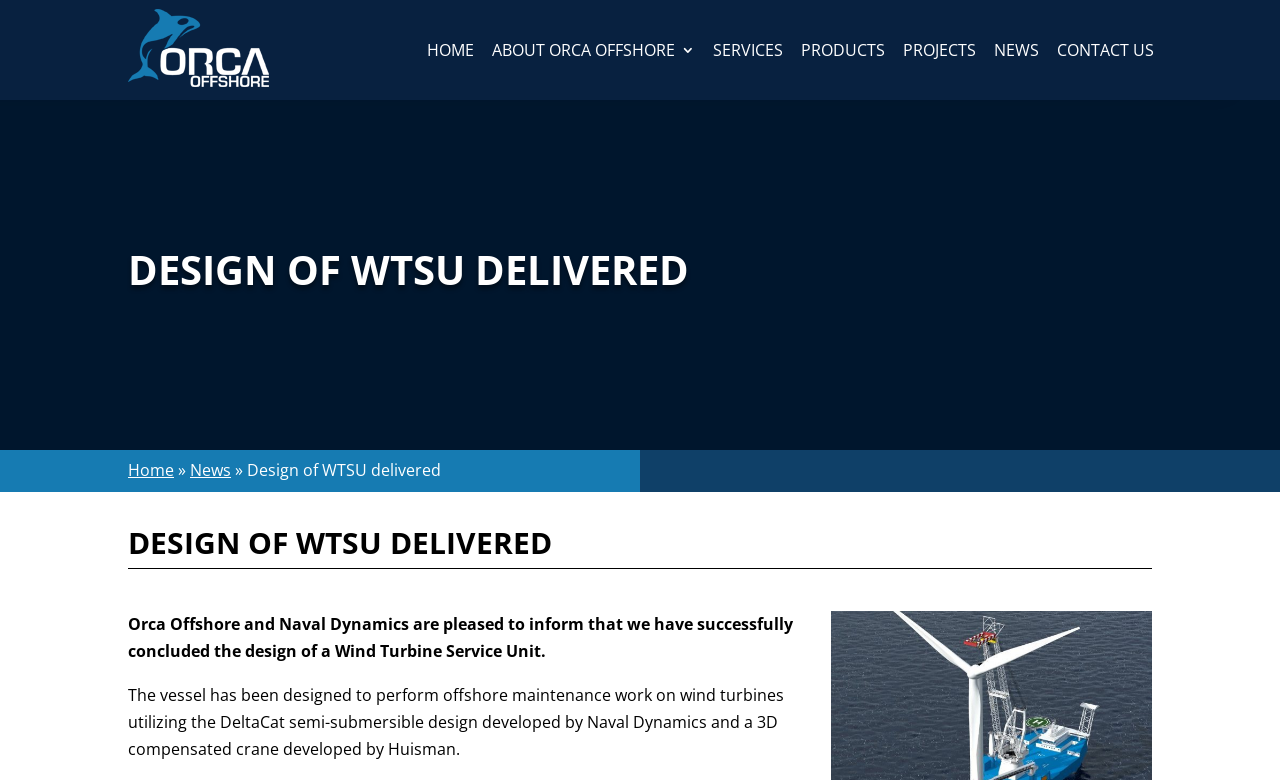Identify the bounding box coordinates of the clickable region to carry out the given instruction: "read about Orca Offshore".

[0.384, 0.012, 0.543, 0.117]